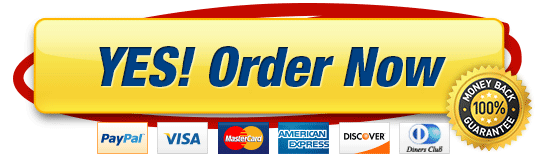How many payment options are displayed? Based on the screenshot, please respond with a single word or phrase.

6